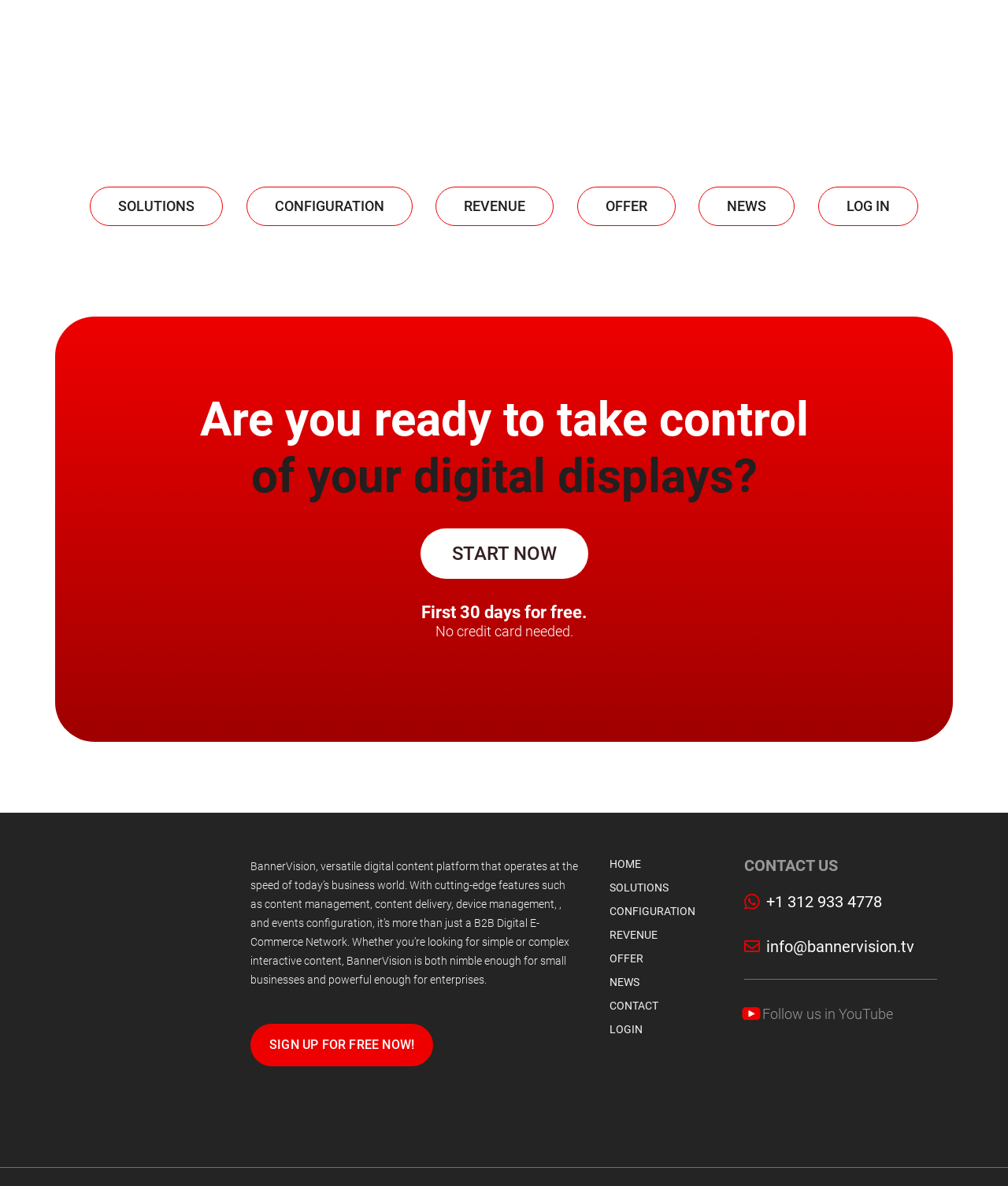How many navigation links are available at the top of the page?
Please provide a single word or phrase answer based on the image.

5